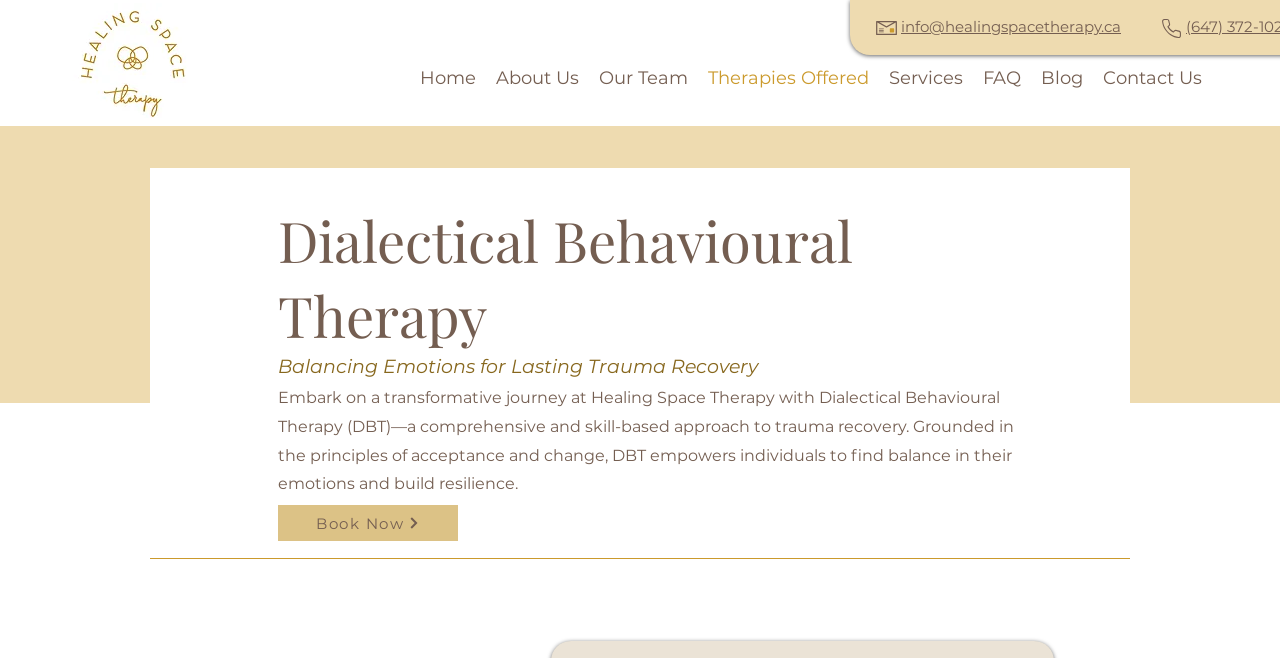Please find and report the bounding box coordinates of the element to click in order to perform the following action: "Book an appointment". The coordinates should be expressed as four float numbers between 0 and 1, in the format [left, top, right, bottom].

[0.217, 0.768, 0.358, 0.822]